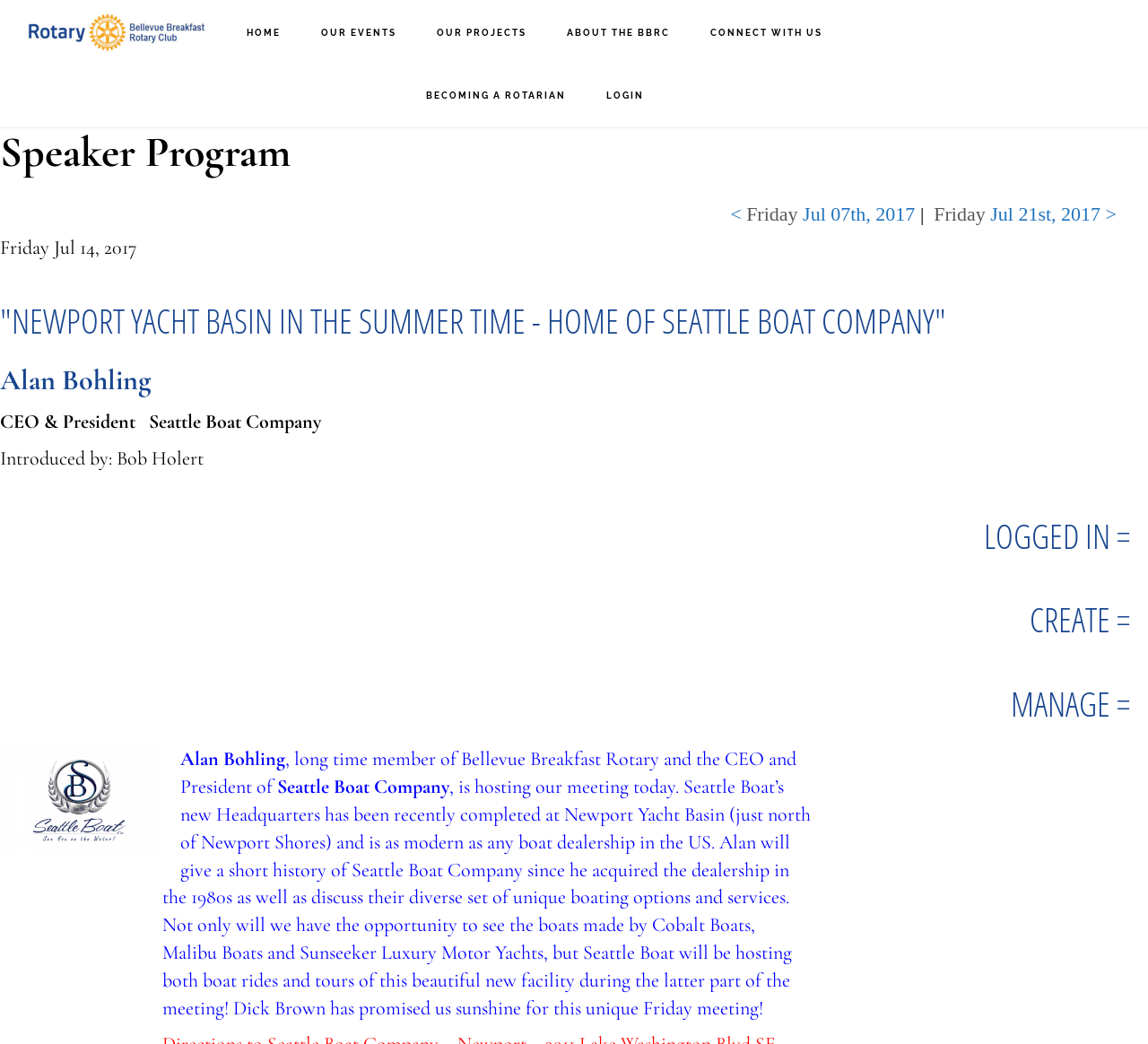Based on the image, provide a detailed response to the question:
What type of boats will be shown during the meeting?

The type of boats that will be shown during the meeting can be found by reading the article section of the webpage, where it is mentioned that 'we will have the opportunity to see the boats made by Cobalt Boats, Malibu Boats and Sunseeker Luxury Motor Yachts'.